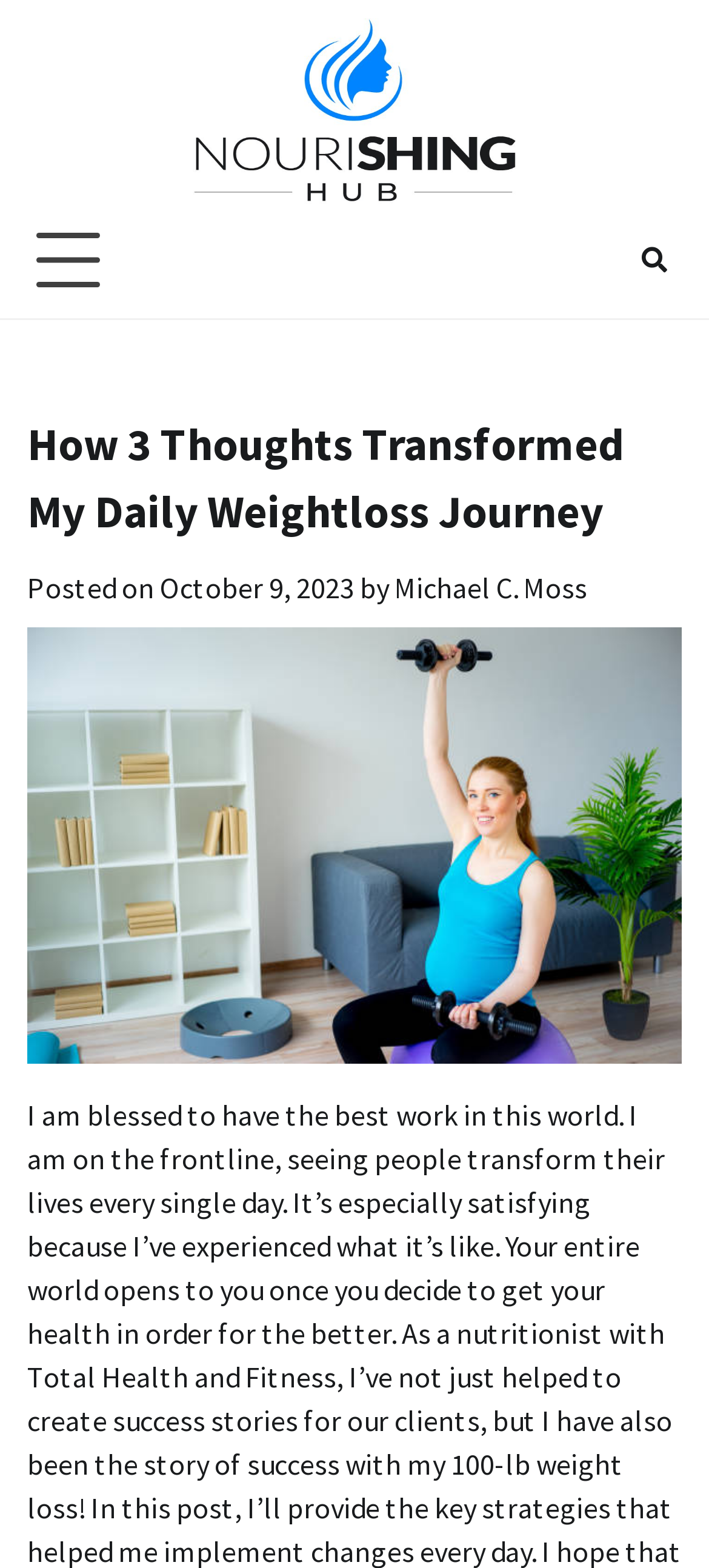Please give a succinct answer using a single word or phrase:
What is the category of the article?

Weightloss